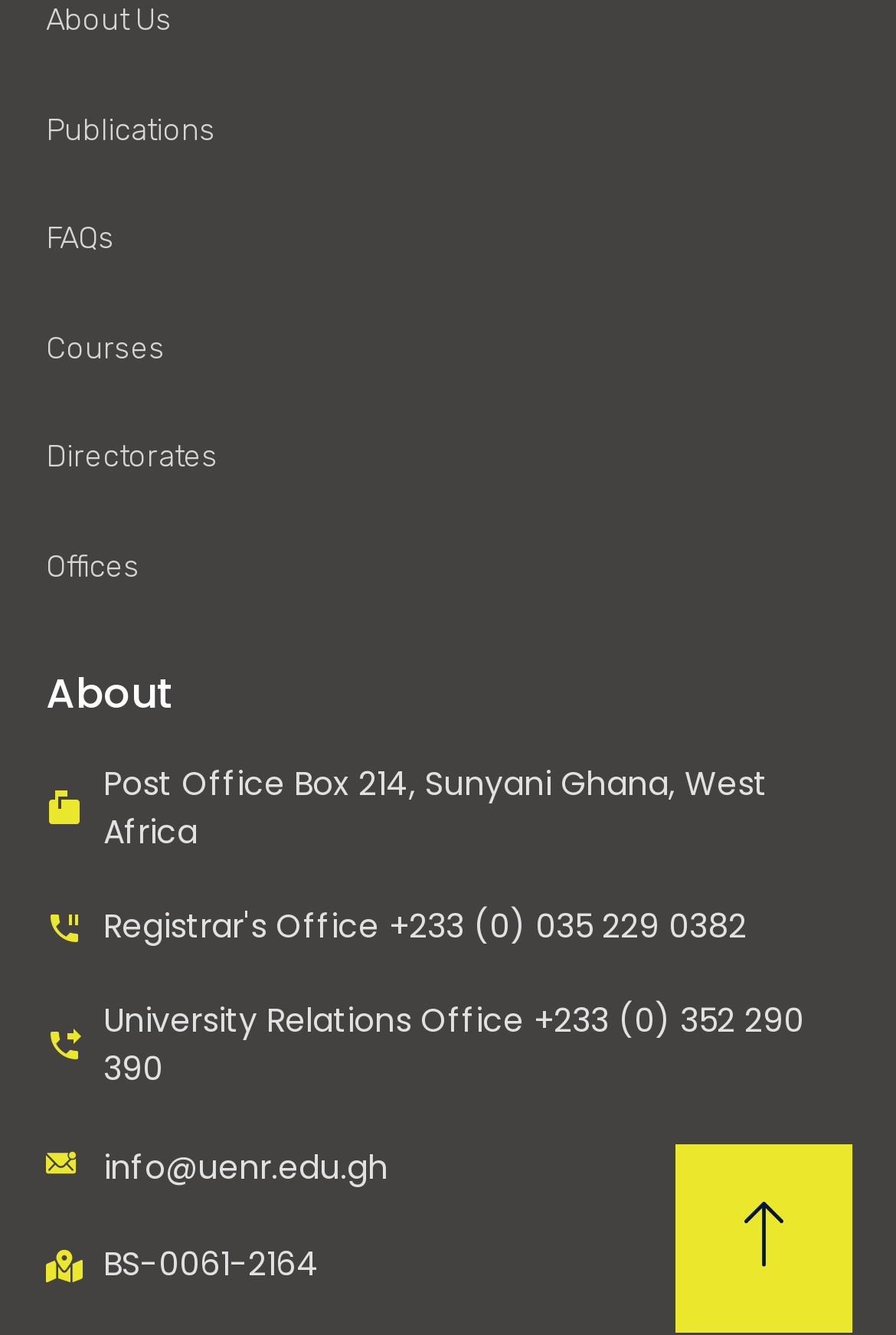How many links are in the top navigation menu?
Identify the answer in the screenshot and reply with a single word or phrase.

5